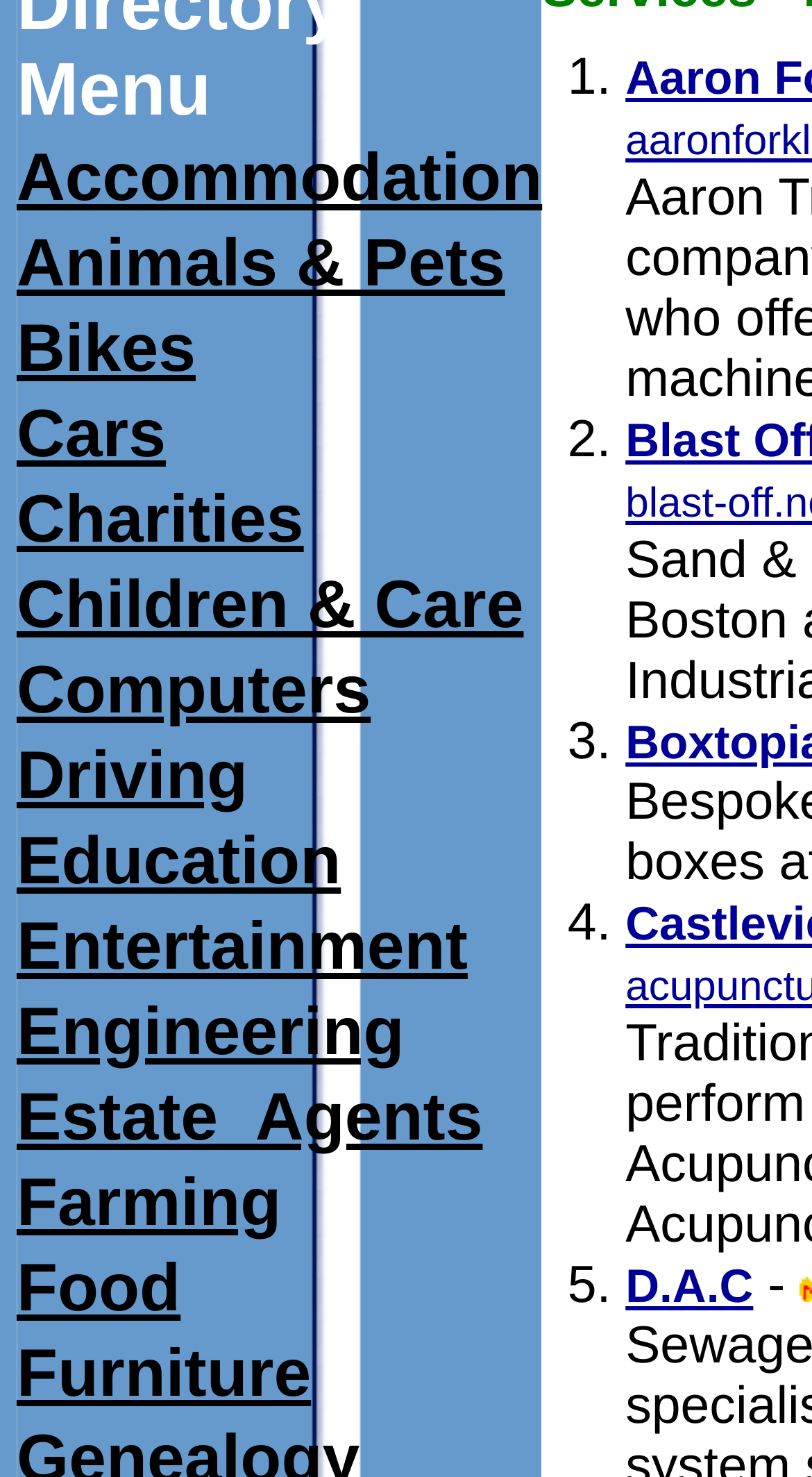From the webpage screenshot, identify the region described by Children & Care. Provide the bounding box coordinates as (top-left x, top-left y, bottom-right x, bottom-right y), with each value being a floating point number between 0 and 1.

[0.021, 0.383, 0.645, 0.434]